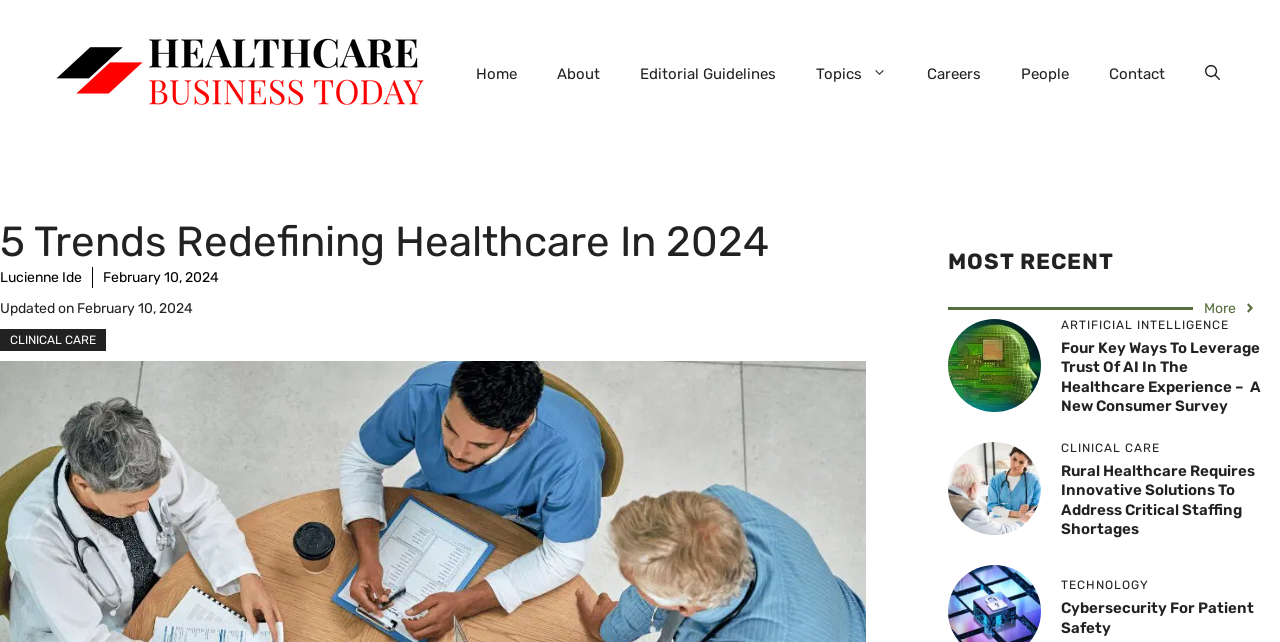Find the bounding box coordinates of the element to click in order to complete the given instruction: "Read the article 'Four Key Ways To Leverage Trust Of AI In The Healthcare Experience – A New Consumer Survey'."

[0.829, 0.528, 0.985, 0.647]